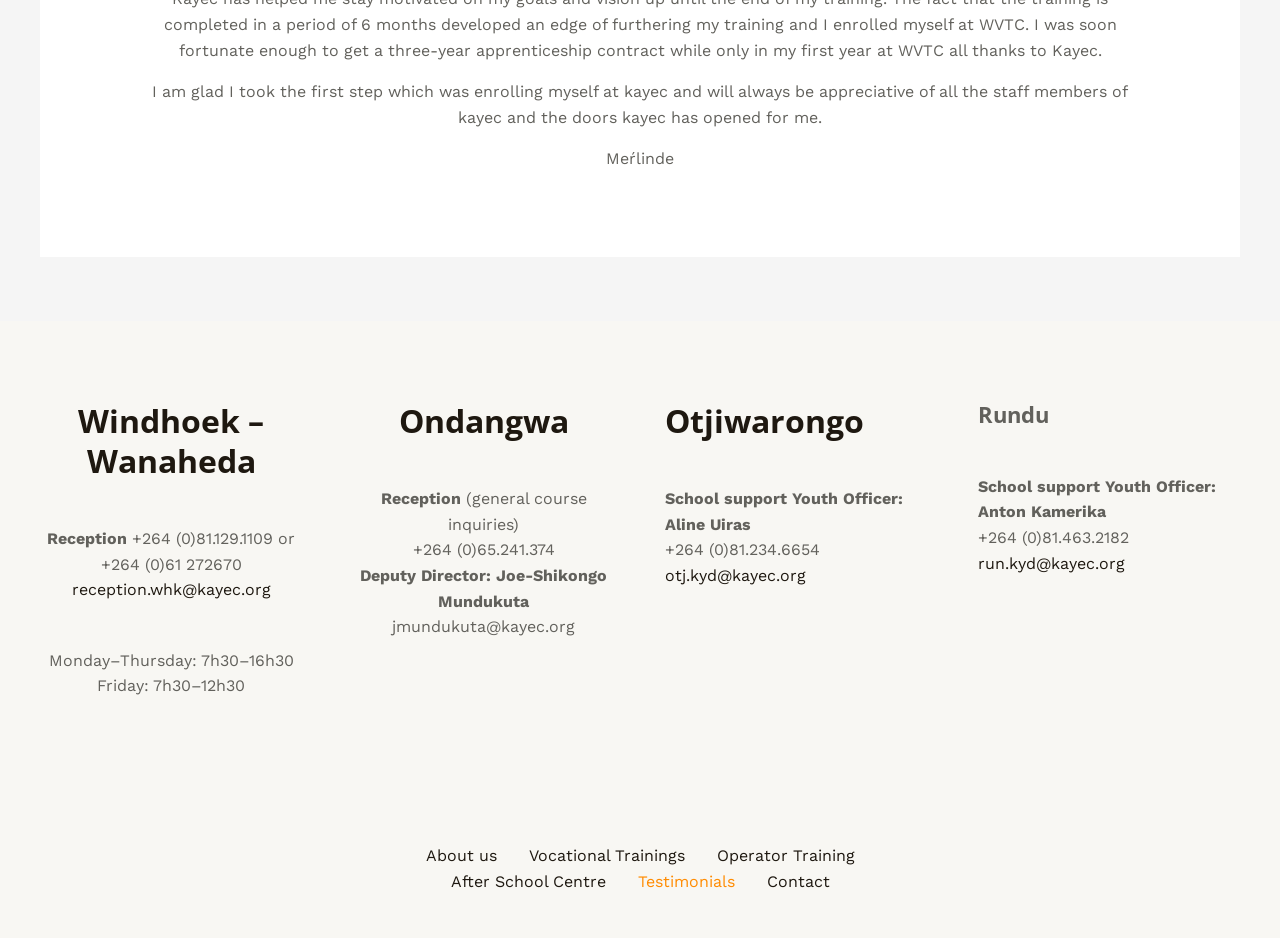Determine the bounding box coordinates of the section I need to click to execute the following instruction: "Contact the reception in Windhoek". Provide the coordinates as four float numbers between 0 and 1, i.e., [left, top, right, bottom].

[0.056, 0.619, 0.212, 0.639]